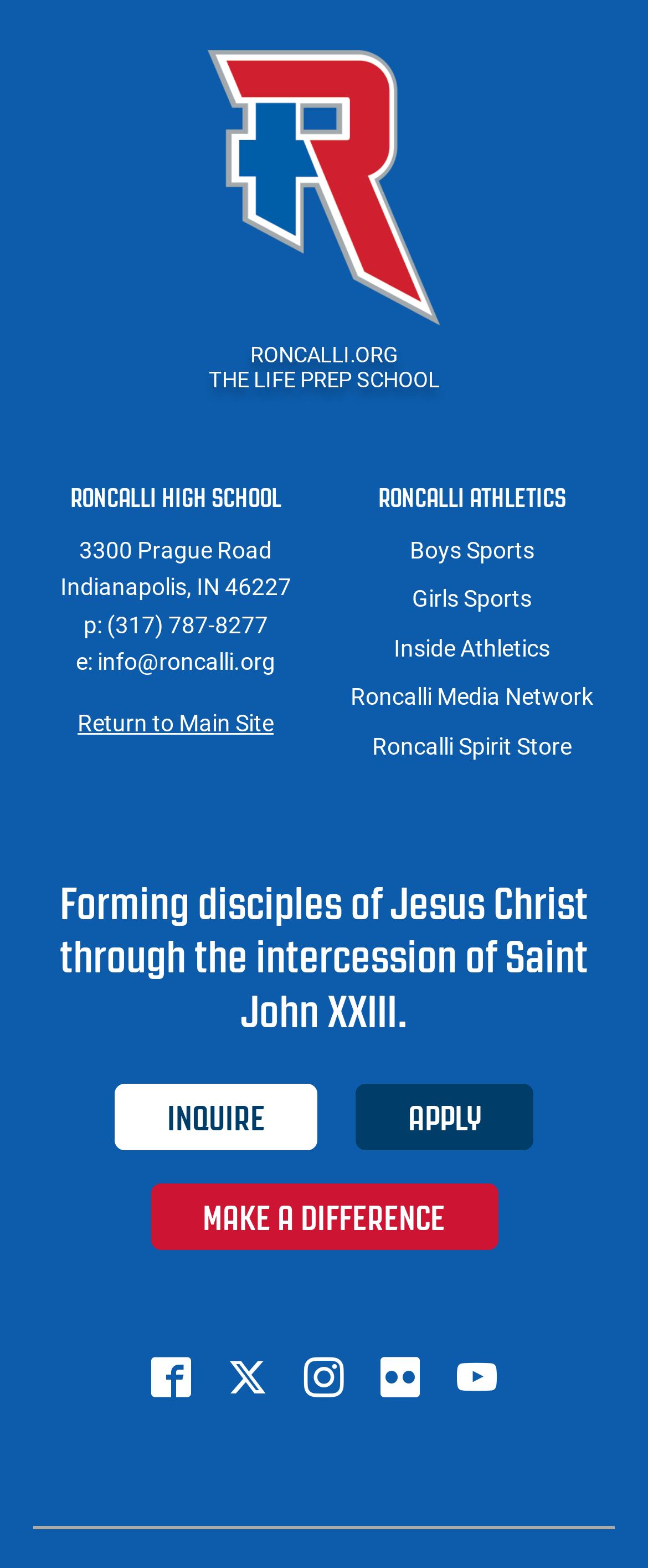Find the bounding box coordinates of the area that needs to be clicked in order to achieve the following instruction: "Apply to the school". The coordinates should be specified as four float numbers between 0 and 1, i.e., [left, top, right, bottom].

[0.549, 0.691, 0.823, 0.734]